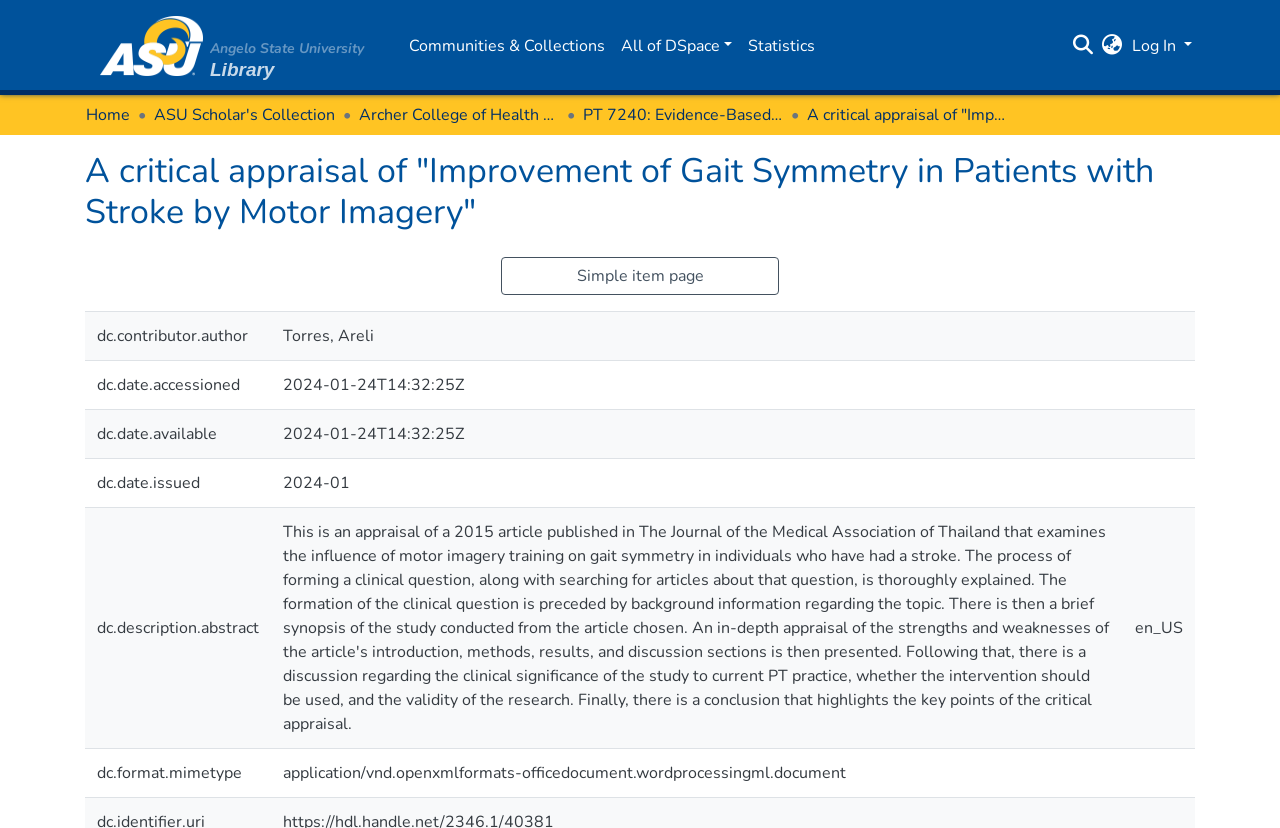Please determine the bounding box coordinates of the element's region to click in order to carry out the following instruction: "Log in". The coordinates should be four float numbers between 0 and 1, i.e., [left, top, right, bottom].

[0.882, 0.032, 0.934, 0.078]